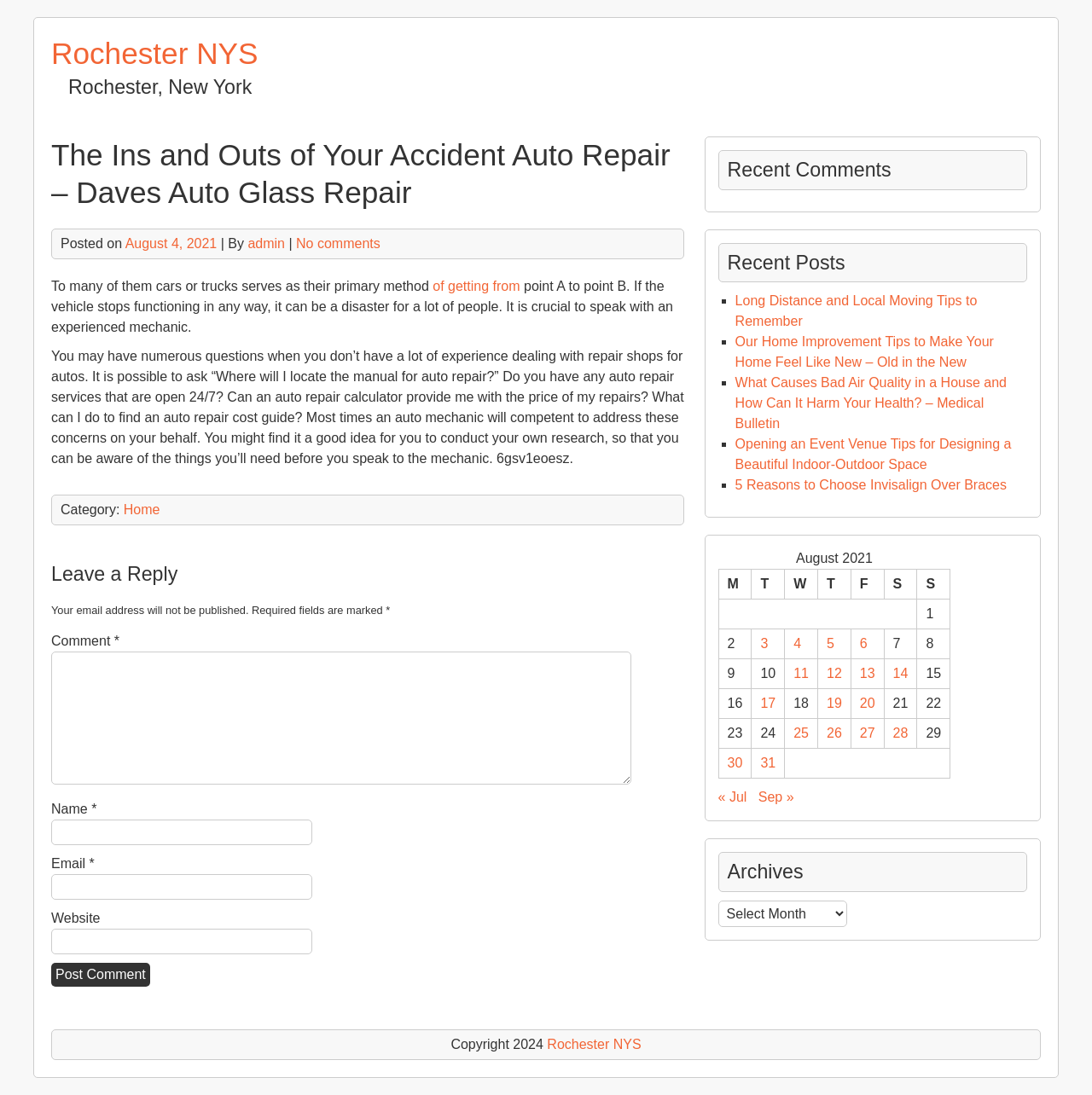Locate the bounding box coordinates of the clickable area to execute the instruction: "Click the 'Post Comment' button". Provide the coordinates as four float numbers between 0 and 1, represented as [left, top, right, bottom].

[0.047, 0.879, 0.137, 0.901]